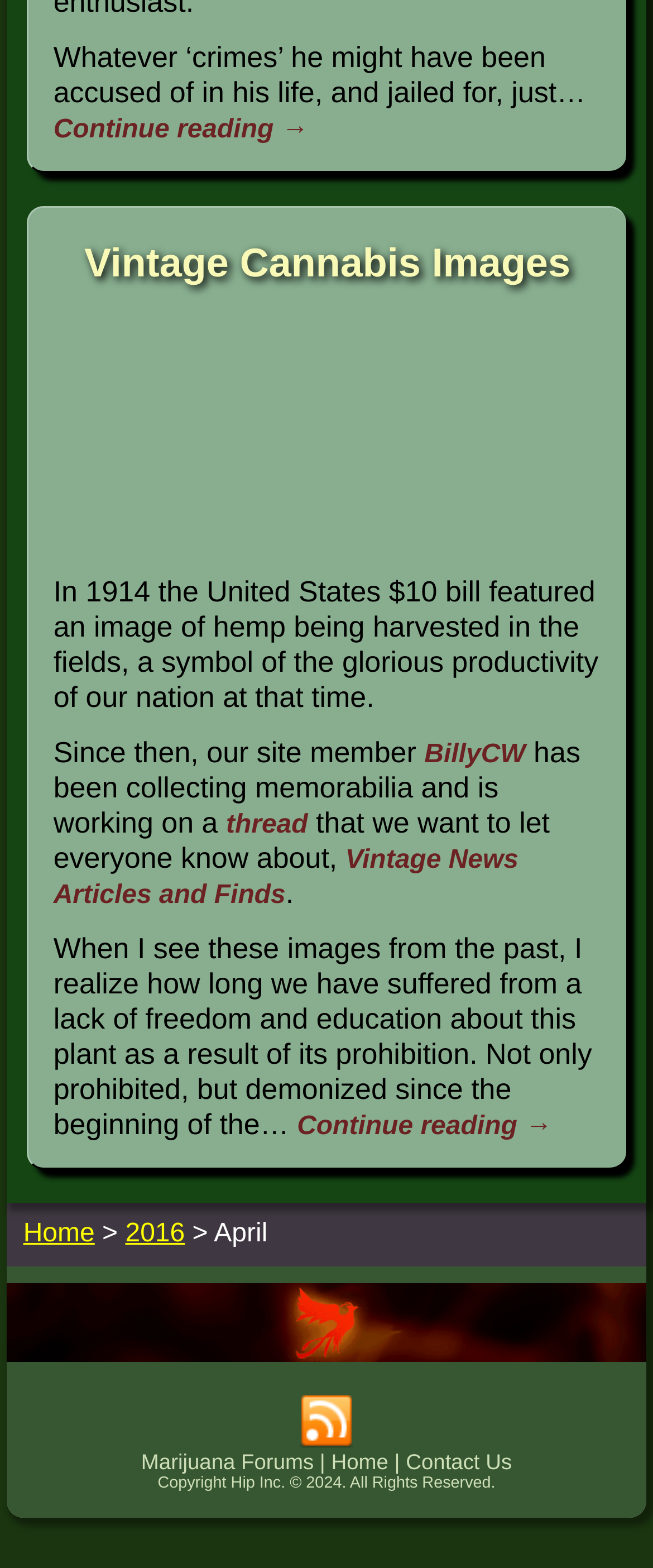Please provide a one-word or short phrase answer to the question:
Who is collecting memorabilia?

BillyCW